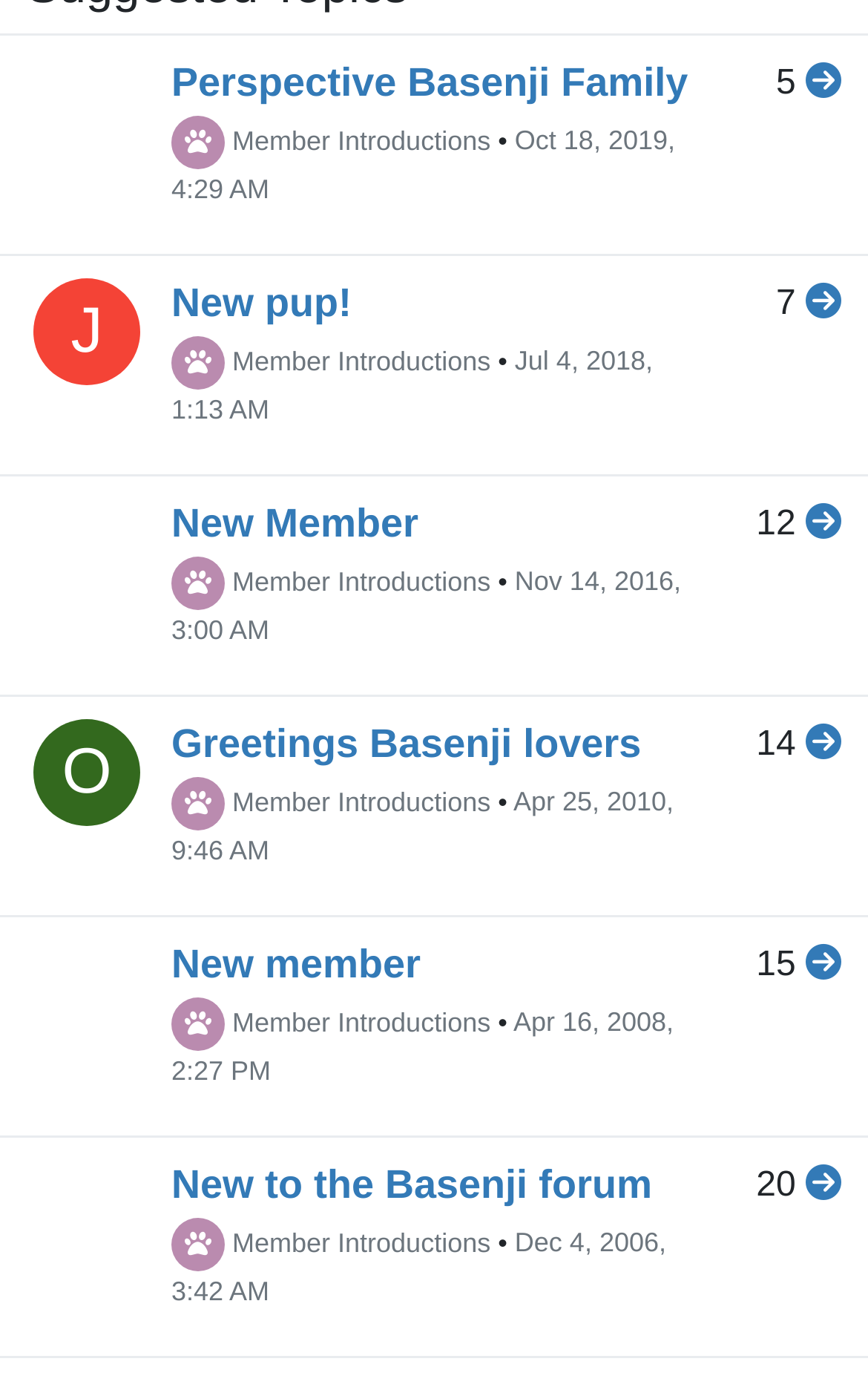Locate the bounding box coordinates of the element to click to perform the following action: 'Check the New Member thread'. The coordinates should be given as four float values between 0 and 1, in the form of [left, top, right, bottom].

[0.197, 0.359, 0.482, 0.391]